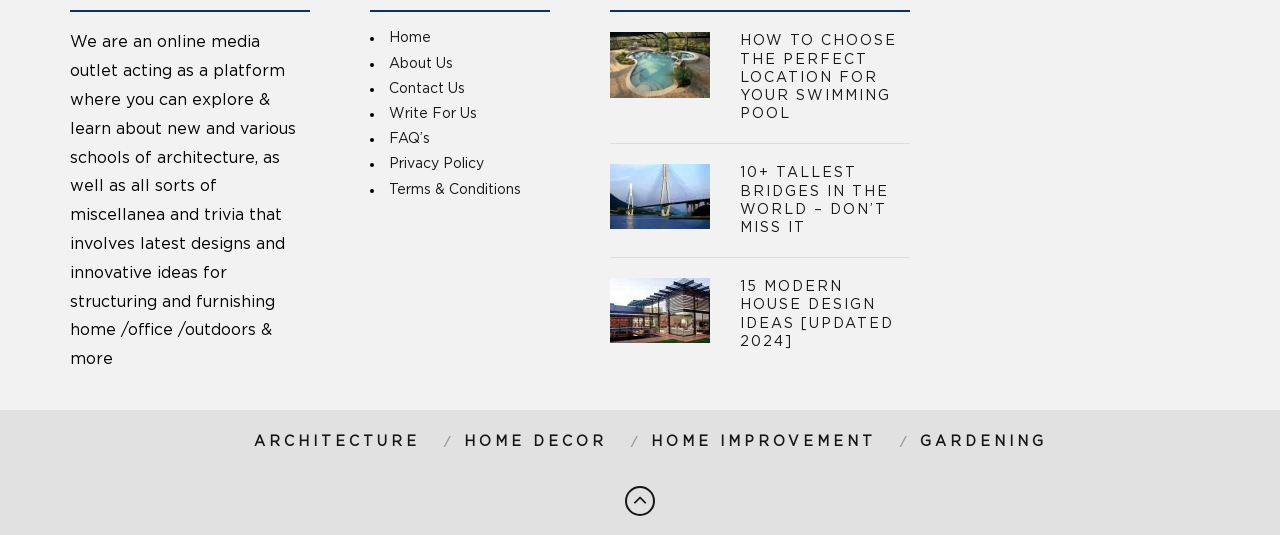Use a single word or phrase to answer the following:
What categories are available on the website?

Architecture, Home Decor, Home Improvement, Gardening